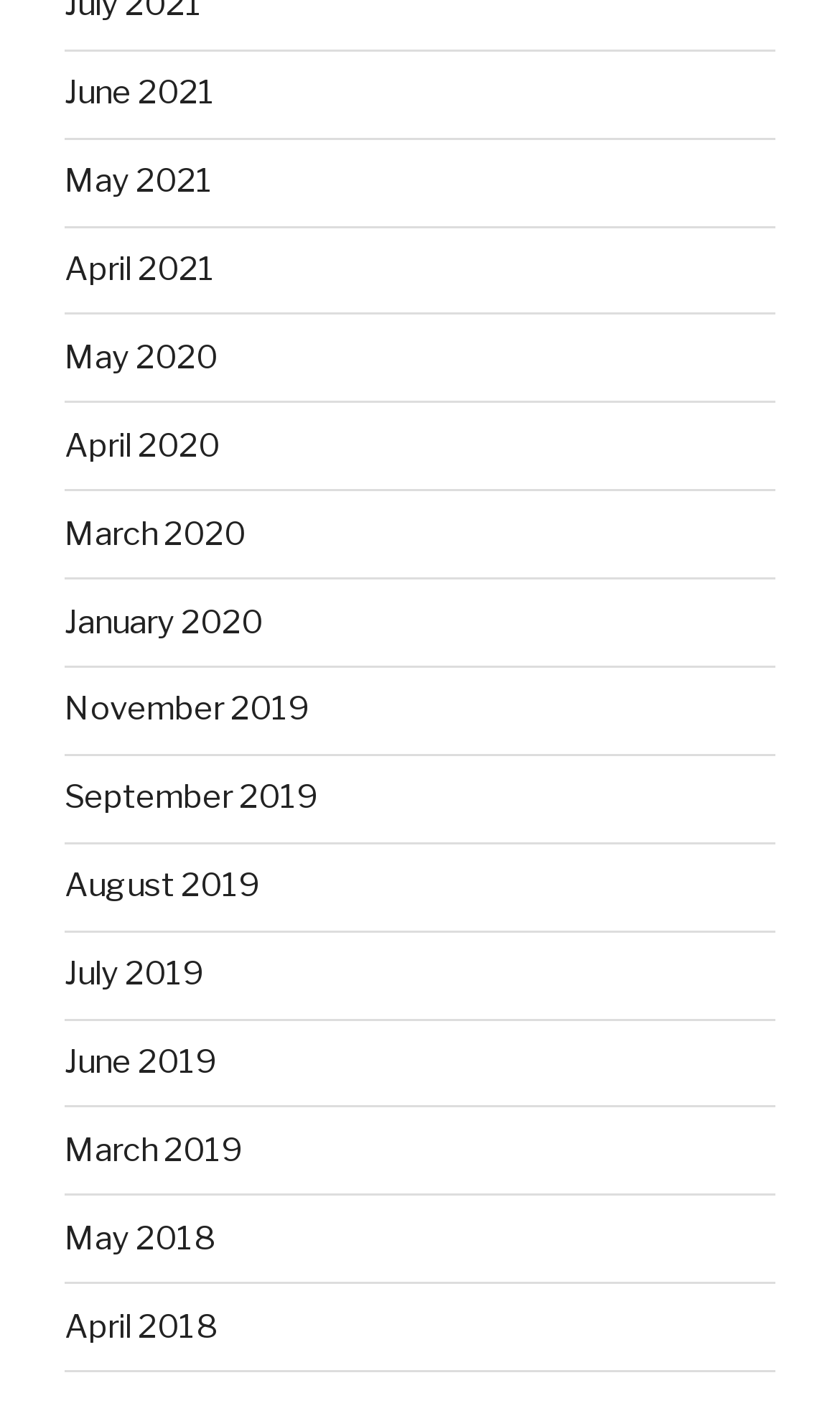Locate the bounding box coordinates of the clickable element to fulfill the following instruction: "view June 2021". Provide the coordinates as four float numbers between 0 and 1 in the format [left, top, right, bottom].

[0.077, 0.052, 0.256, 0.08]